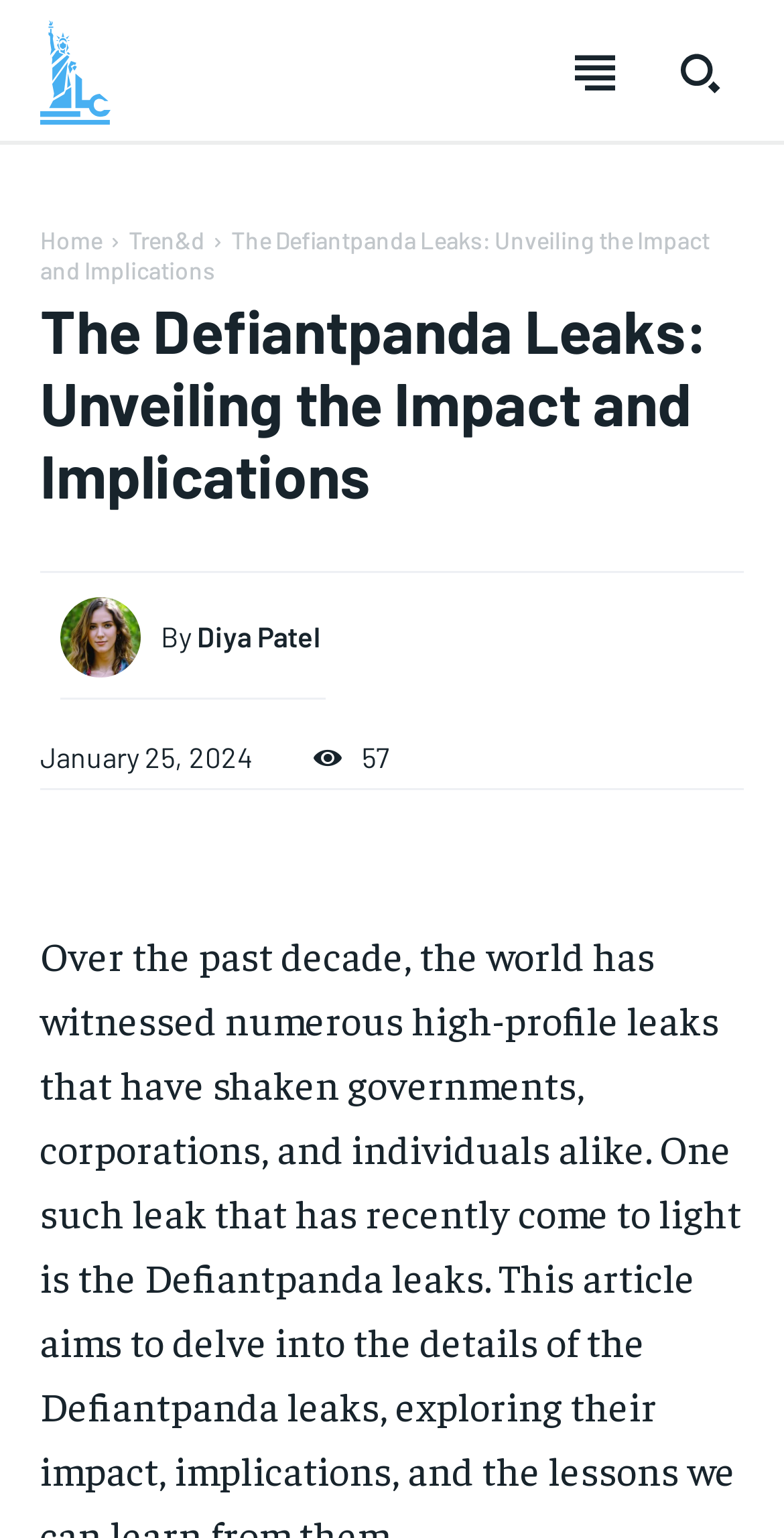Identify the bounding box coordinates of the region that should be clicked to execute the following instruction: "Check the article posted on April 10, 2024".

None